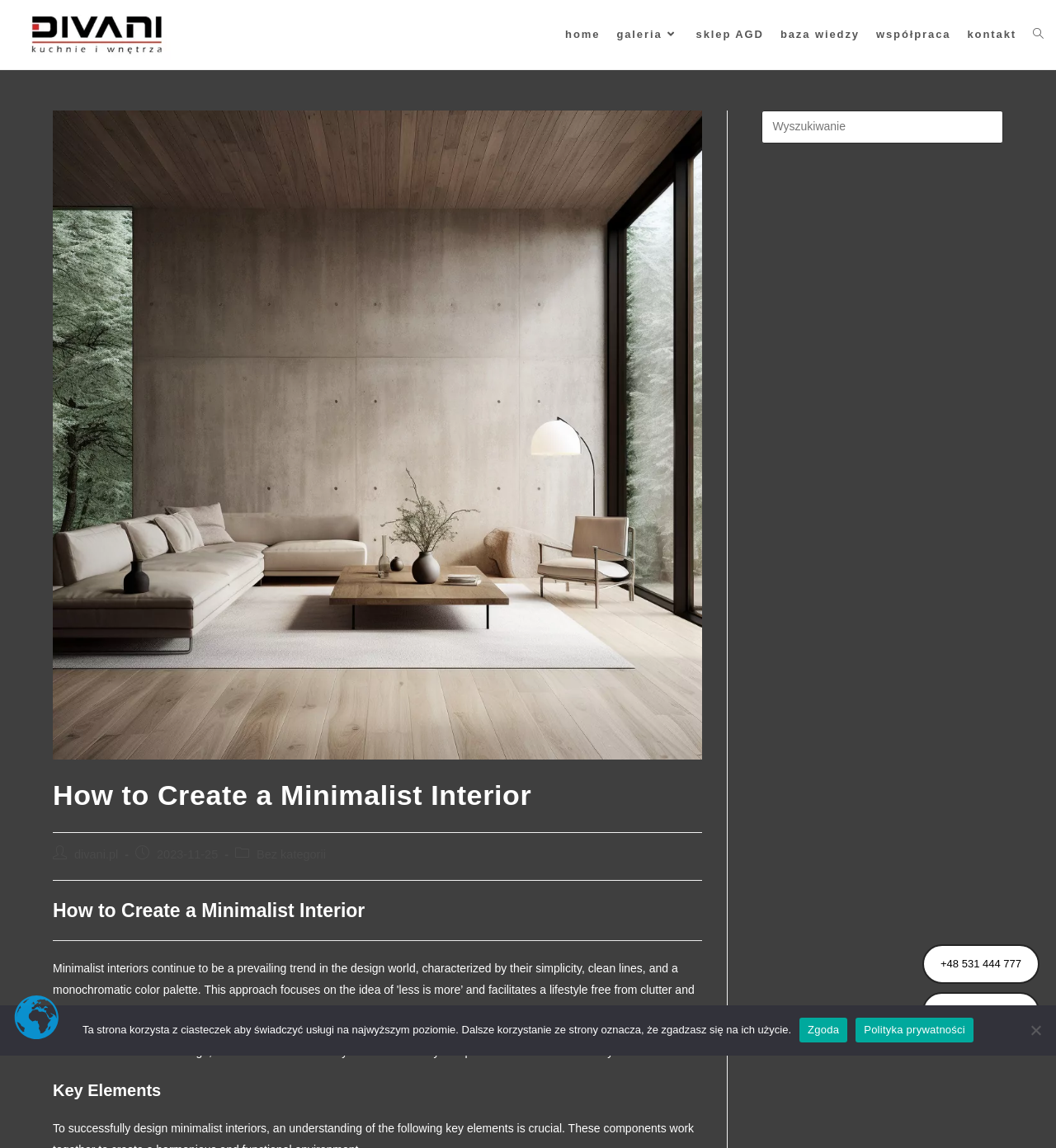Pinpoint the bounding box coordinates of the area that should be clicked to complete the following instruction: "Search this website". The coordinates must be given as four float numbers between 0 and 1, i.e., [left, top, right, bottom].

[0.721, 0.096, 0.95, 0.125]